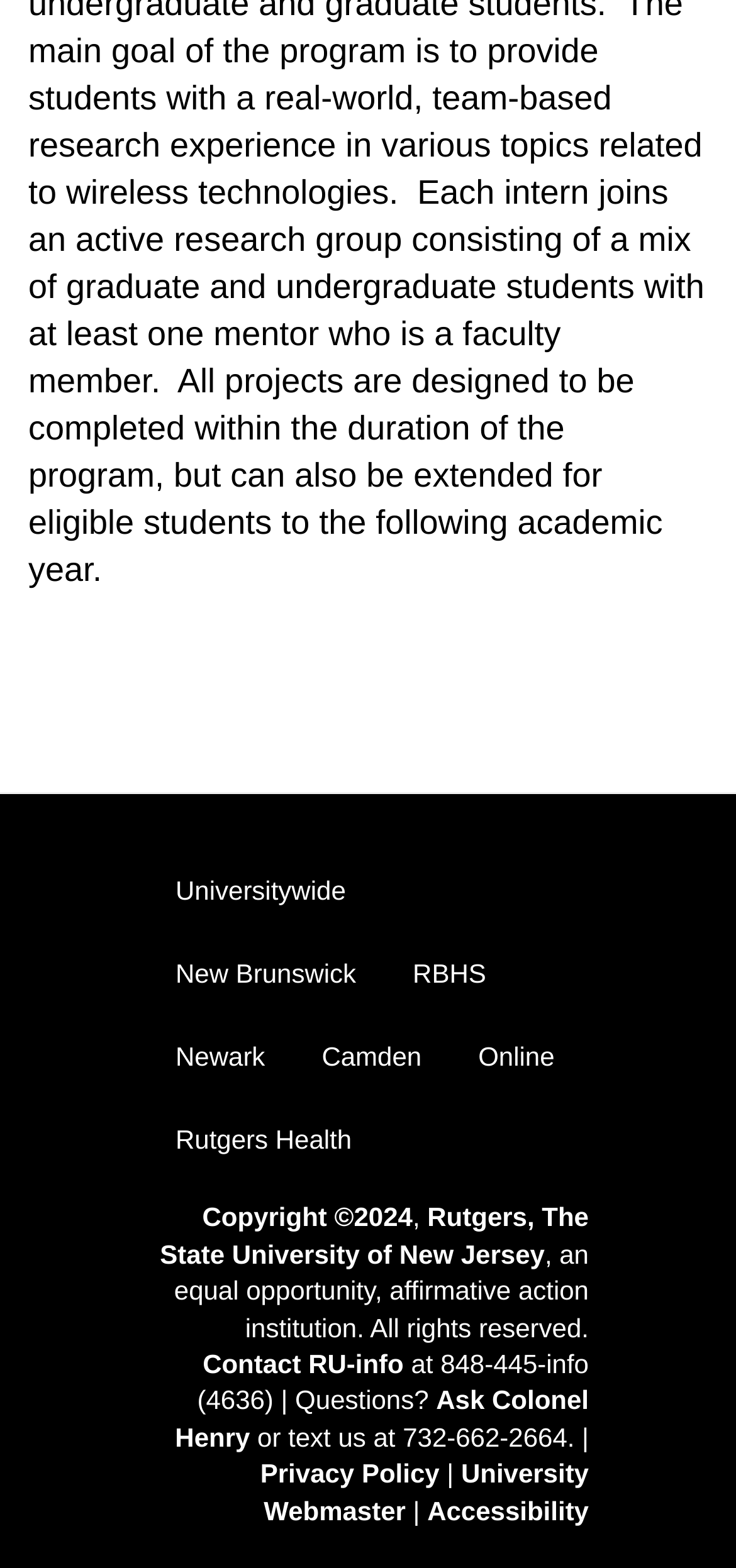What is the contact number for RU-info?
Refer to the image and give a detailed response to the question.

The contact number for RU-info can be found in the StaticText element with the text 'at 848-445-info (4636) | Questions?' at coordinates [0.268, 0.86, 0.8, 0.903].